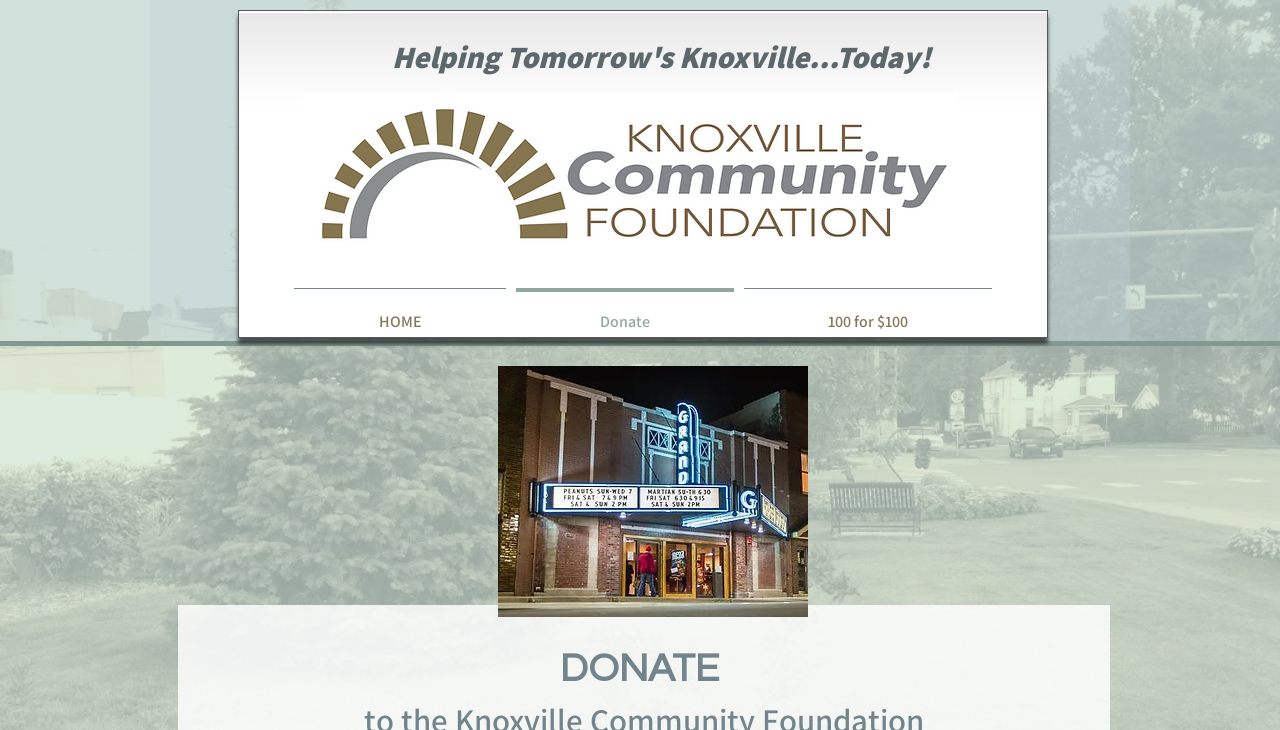Please answer the following question using a single word or phrase: 
Is there a logo on the webpage?

Yes